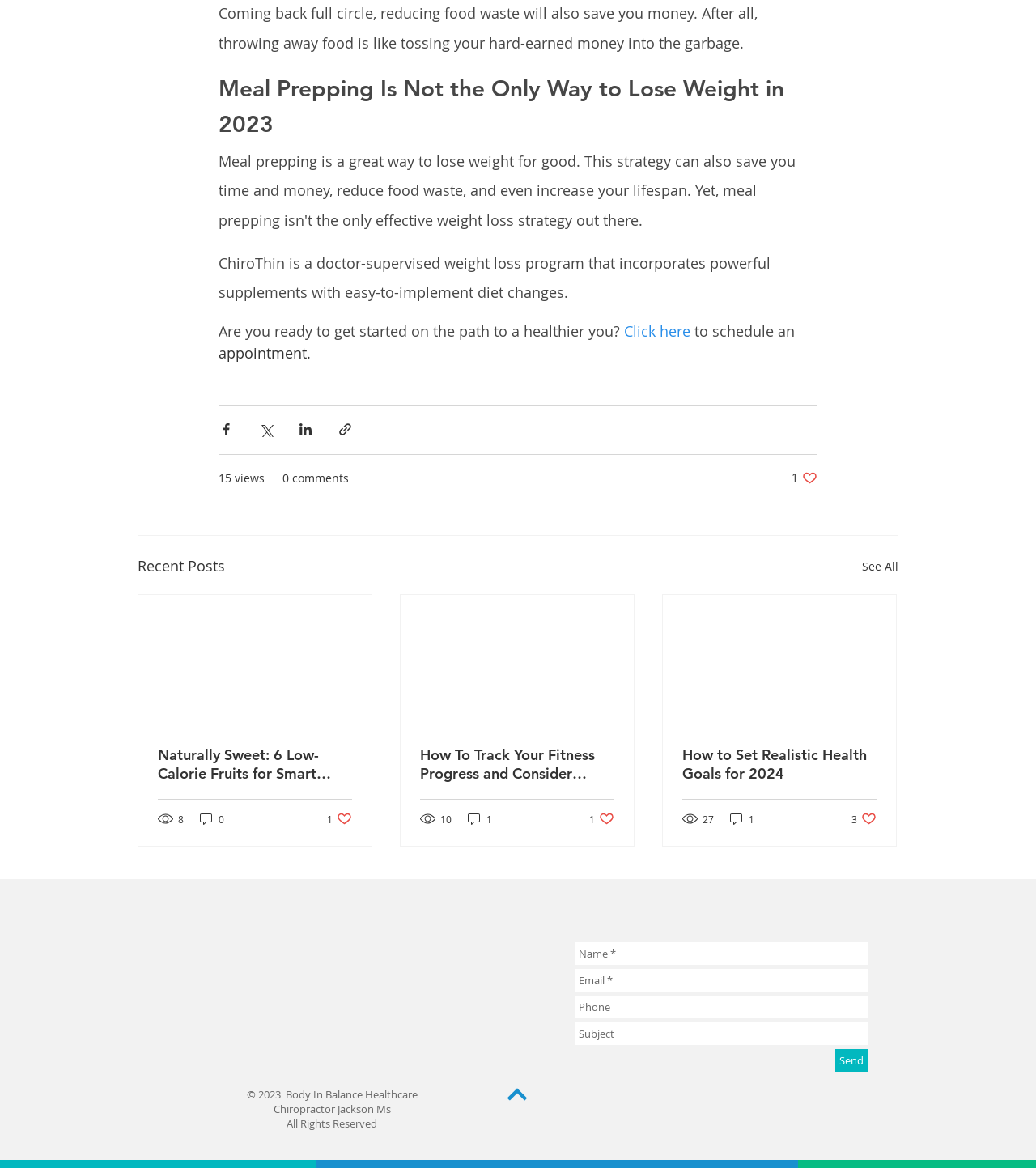Locate the bounding box coordinates of the region to be clicked to comply with the following instruction: "Click the 'Send' button". The coordinates must be four float numbers between 0 and 1, in the form [left, top, right, bottom].

[0.806, 0.898, 0.838, 0.917]